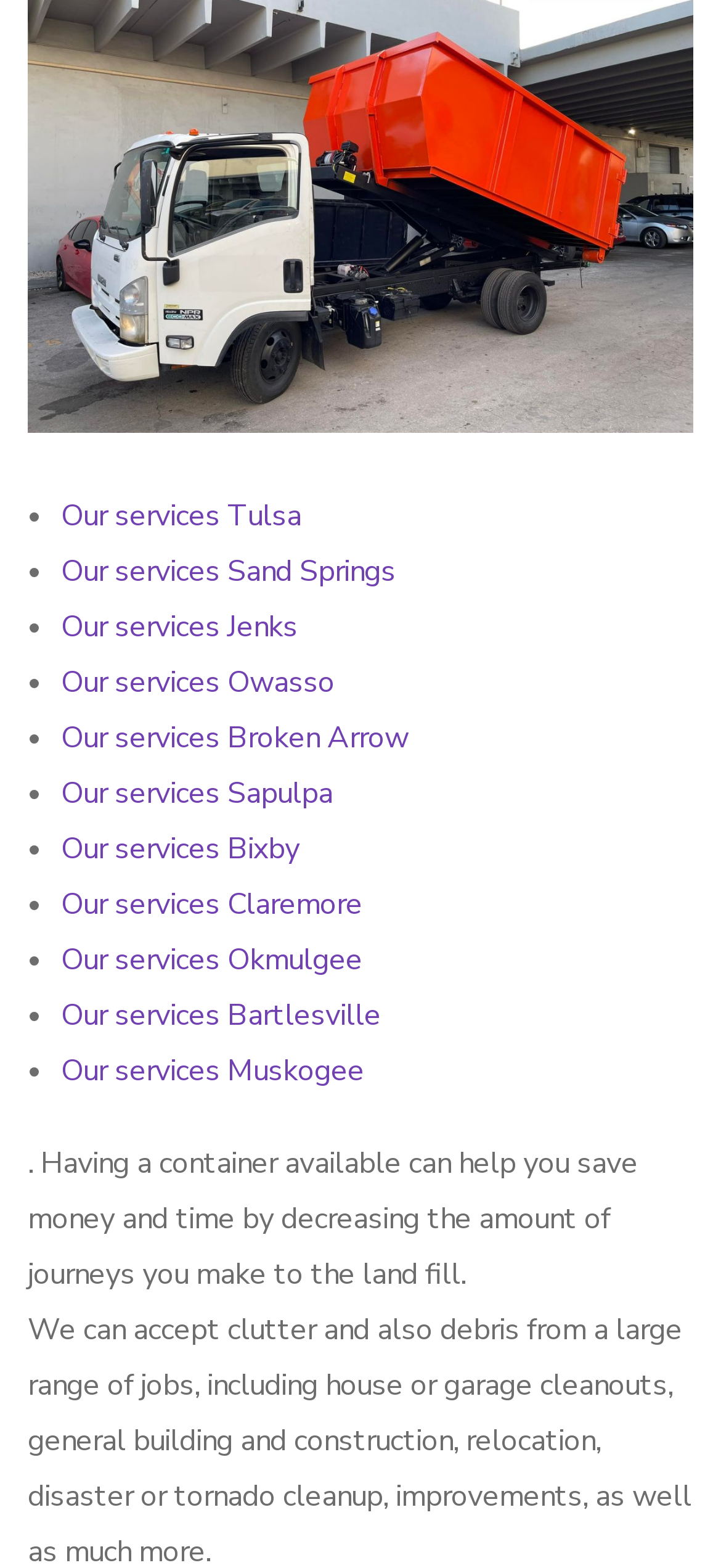Find the bounding box coordinates for the element that must be clicked to complete the instruction: "Click on Our services Tulsa". The coordinates should be four float numbers between 0 and 1, indicated as [left, top, right, bottom].

[0.085, 0.316, 0.418, 0.342]